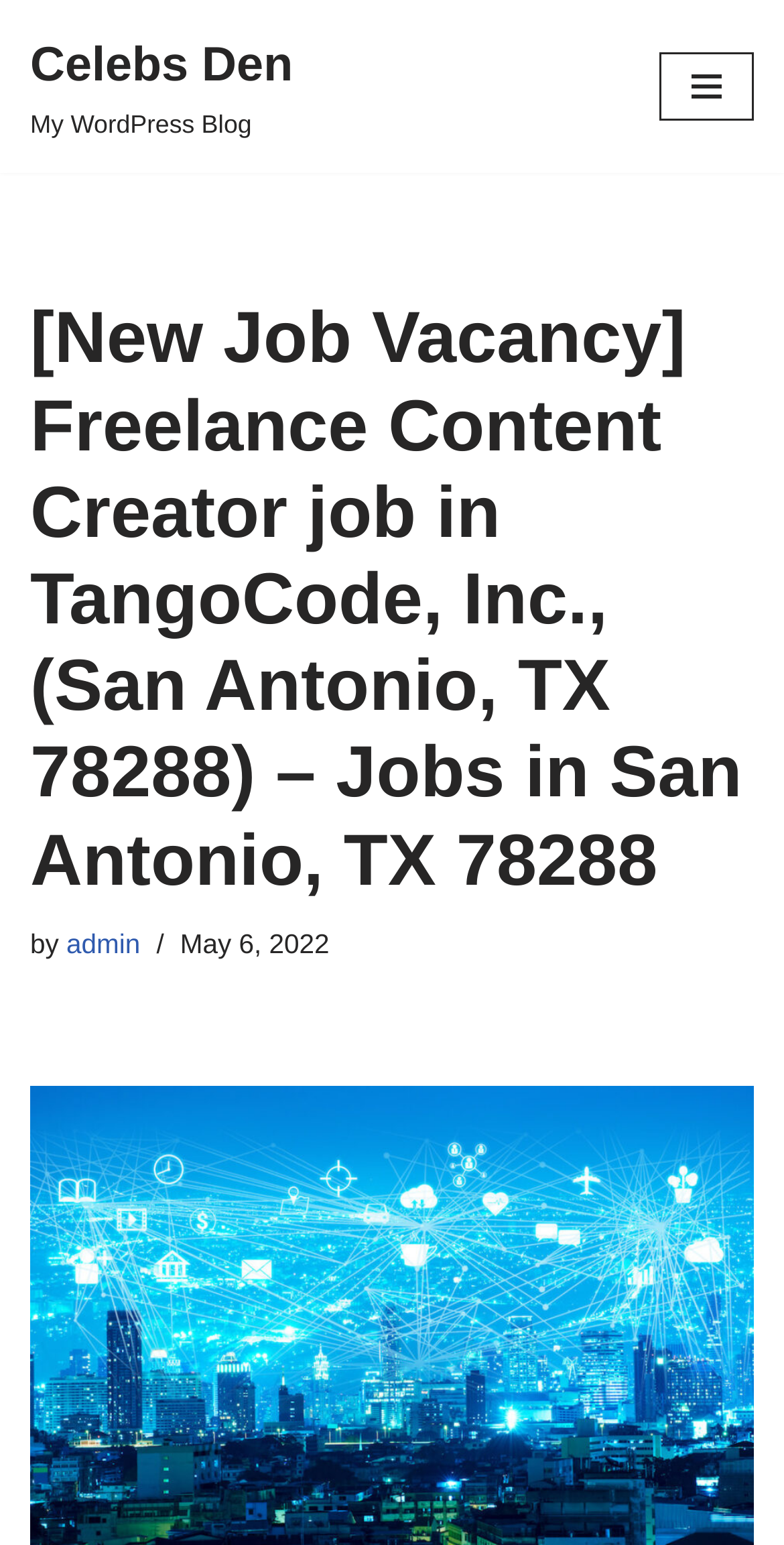What is the job title of the current job vacancy?
Look at the image and answer the question using a single word or phrase.

Freelance Content Creator